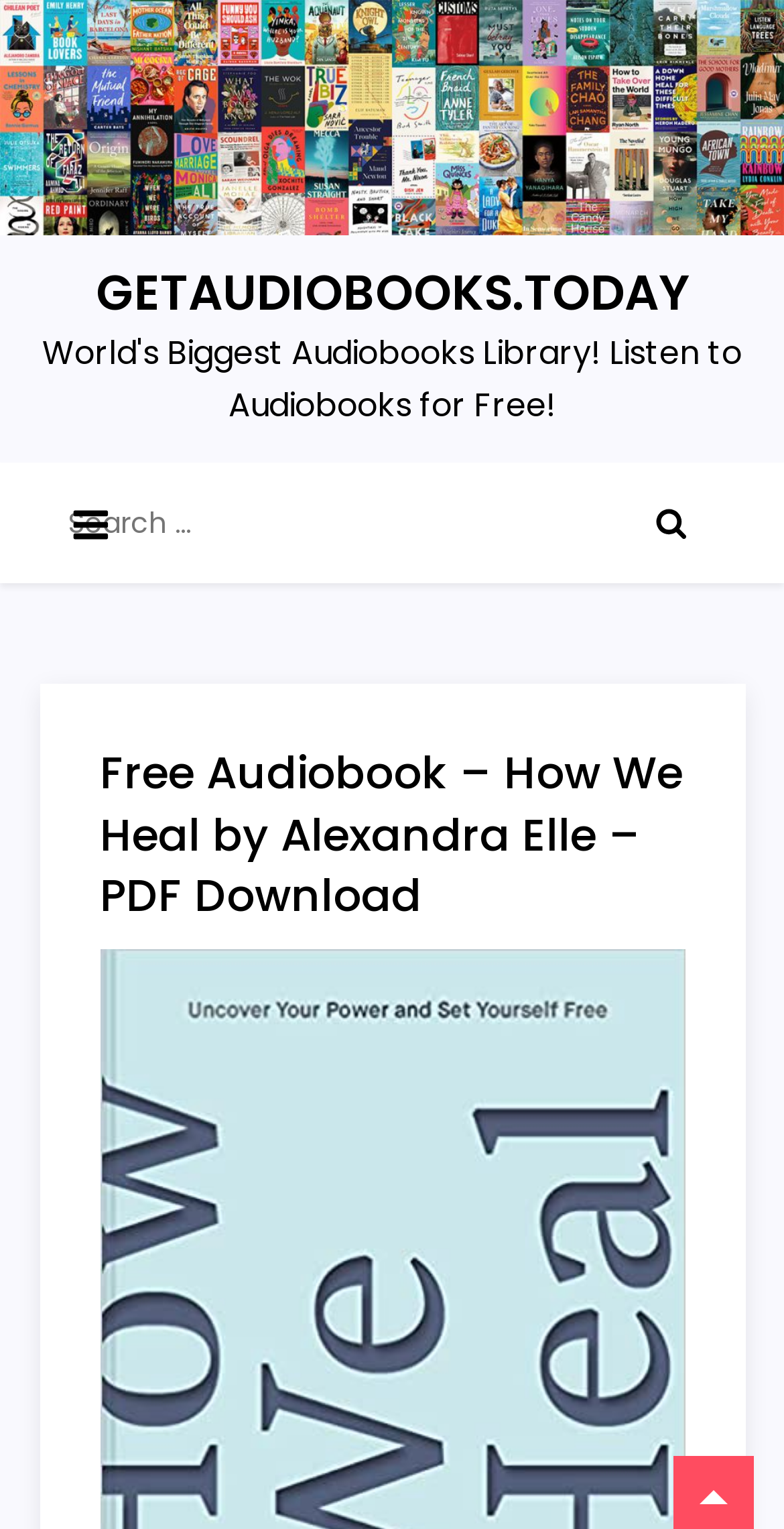Provide a brief response using a word or short phrase to this question:
What is the file format of the downloadable audiobook?

PDF